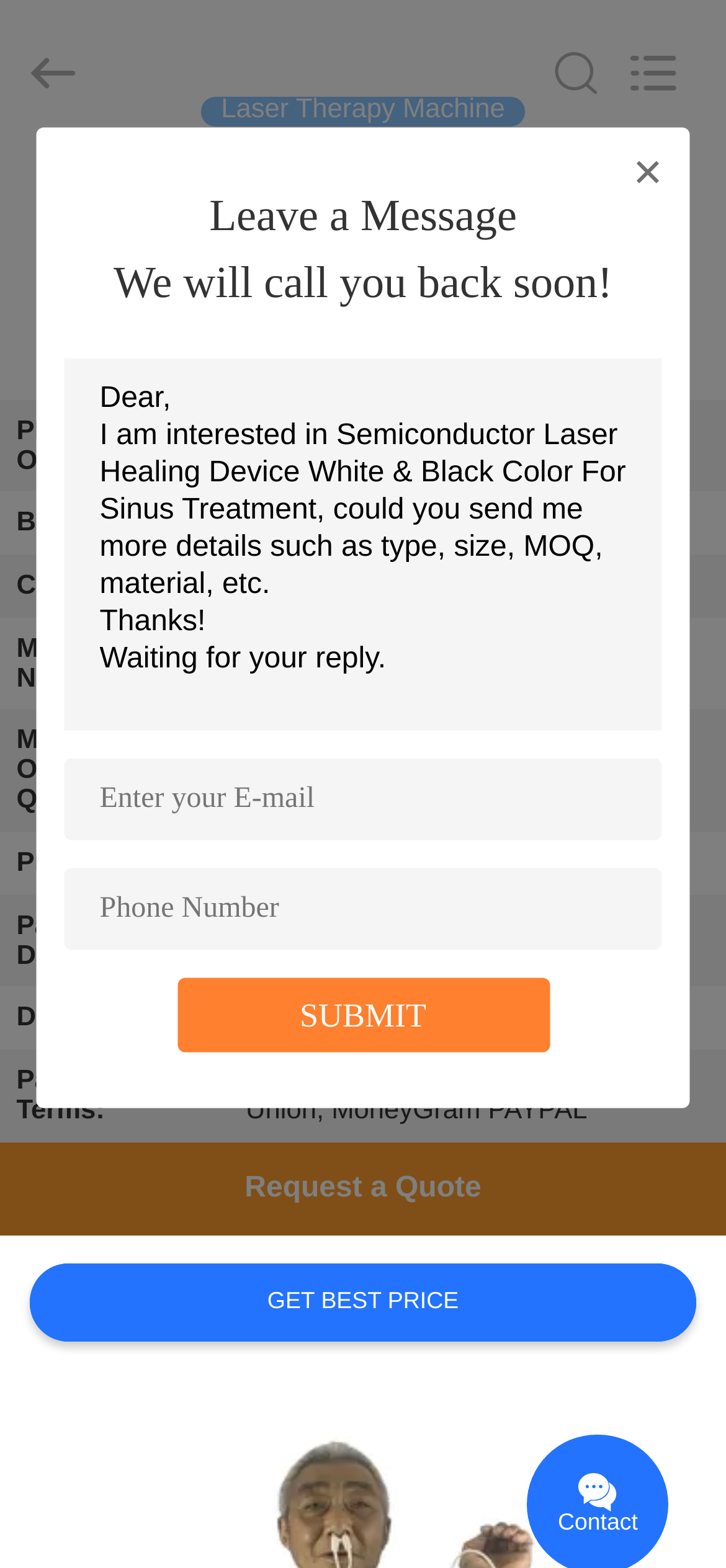Locate and provide the bounding box coordinates for the HTML element that matches this description: "Inquiry".

[0.52, 0.862, 0.92, 0.911]